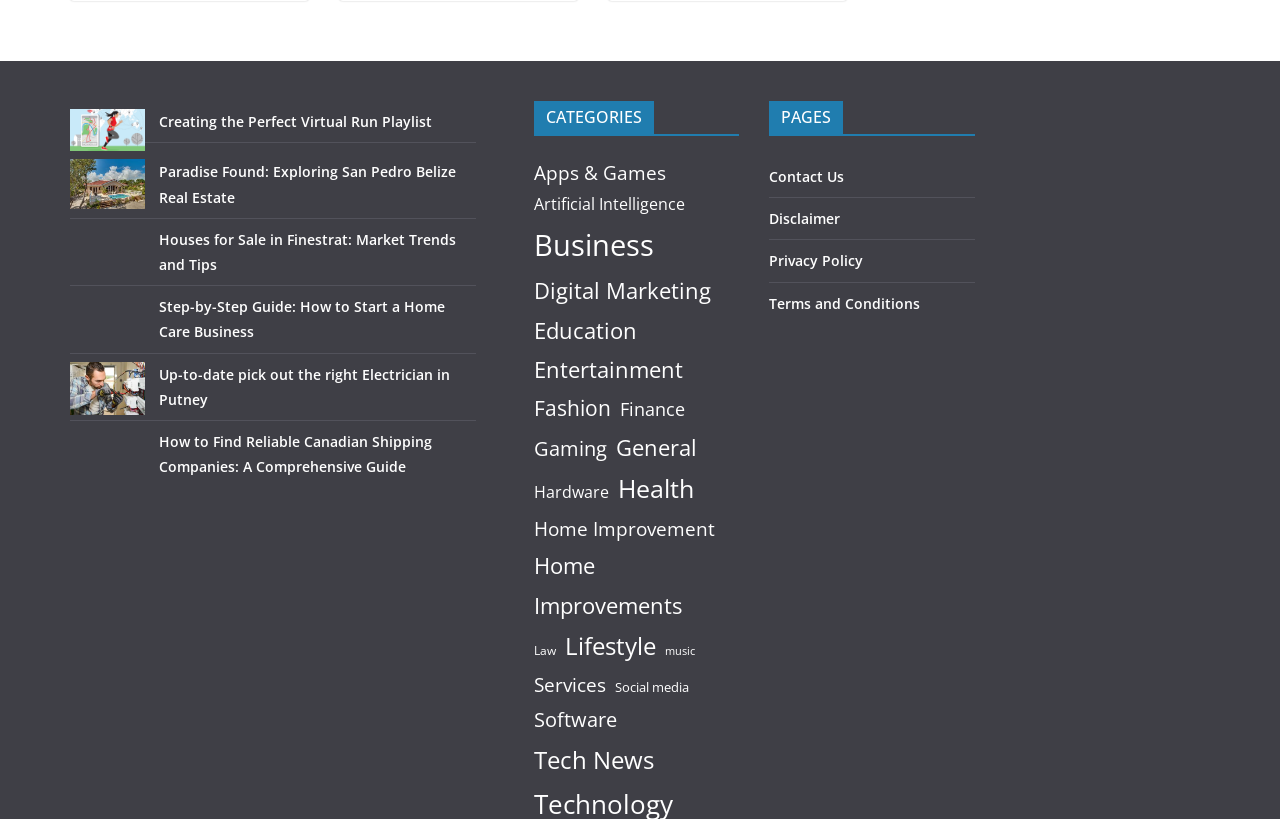Identify the bounding box coordinates of the part that should be clicked to carry out this instruction: "Explore 'Home Improvement' category".

[0.417, 0.625, 0.558, 0.667]